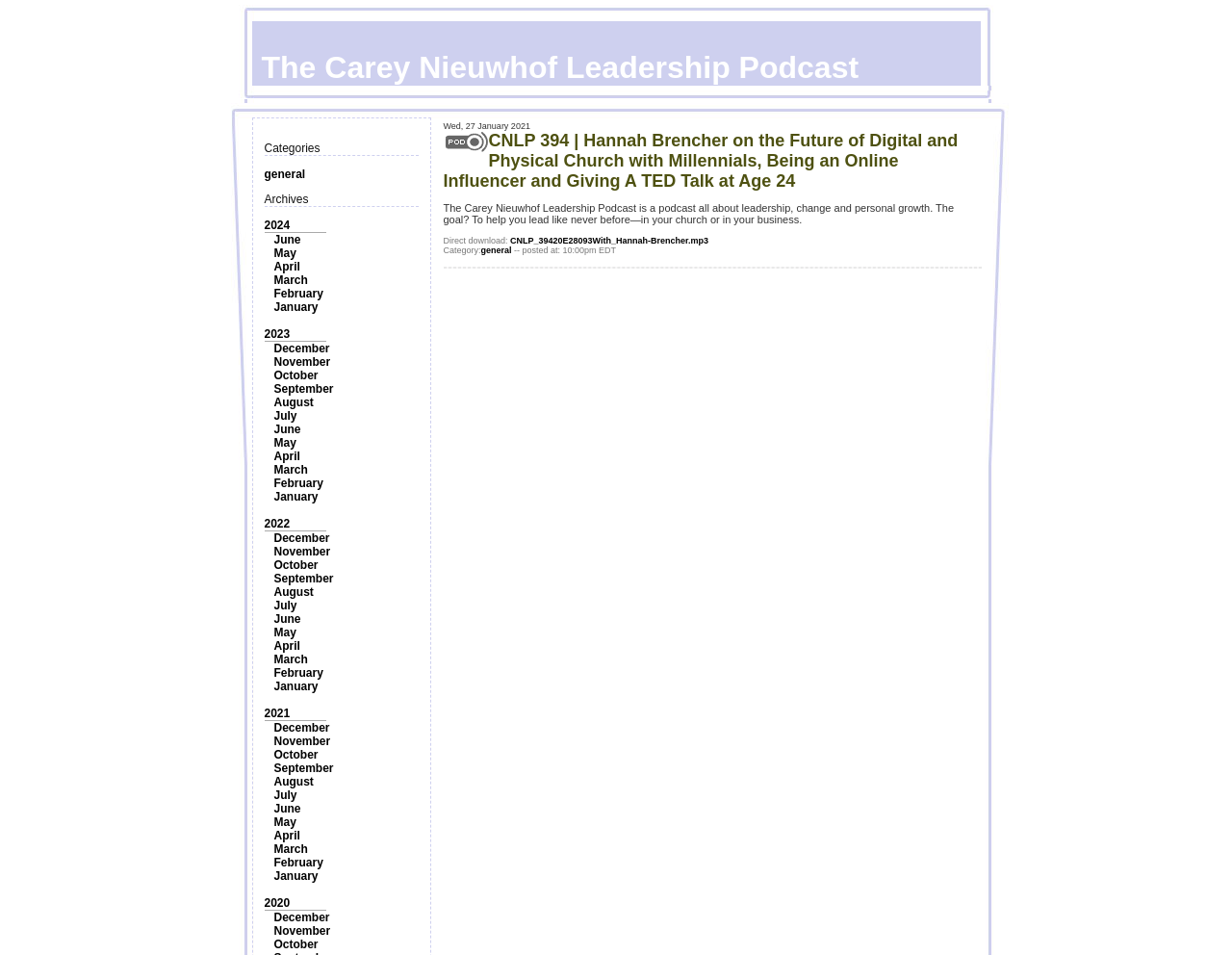Find the bounding box coordinates for the area that should be clicked to accomplish the instruction: "Read the article about reorganizing my things and my life".

None